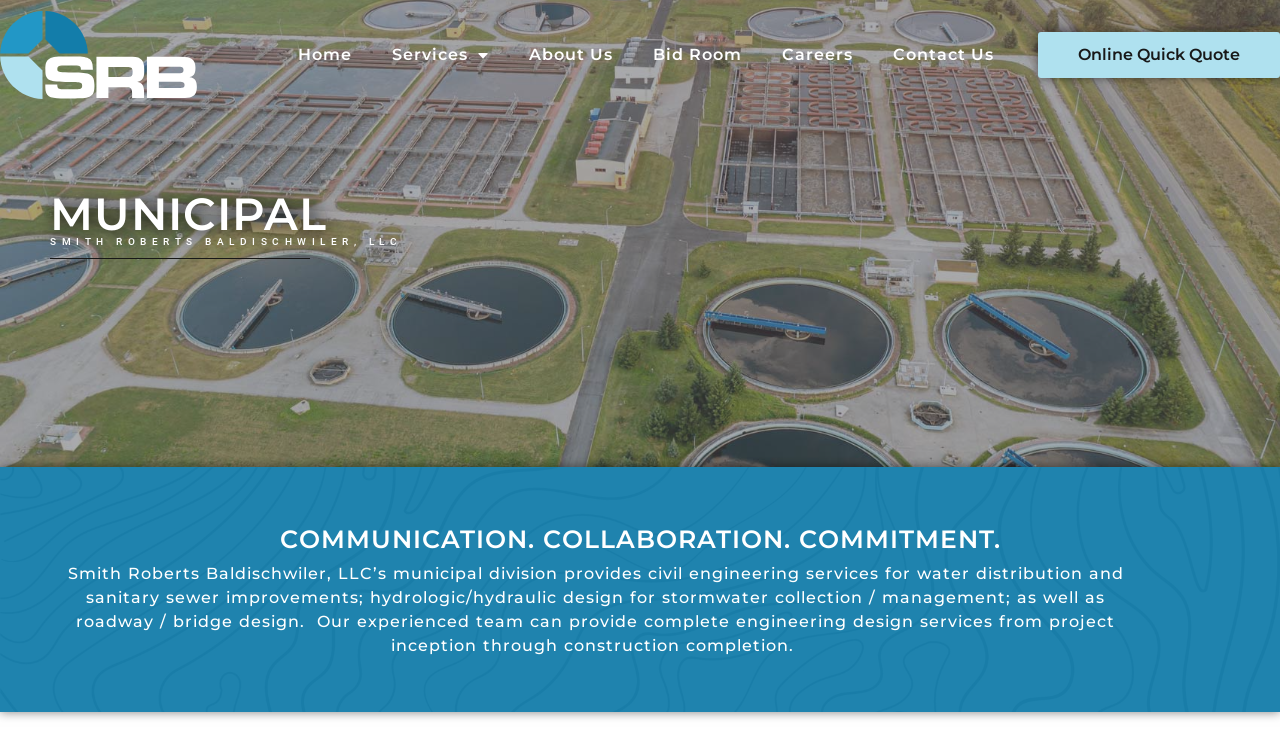Determine the bounding box coordinates of the UI element that matches the following description: "Home". The coordinates should be four float numbers between 0 and 1 in the format [left, top, right, bottom].

[0.217, 0.043, 0.291, 0.104]